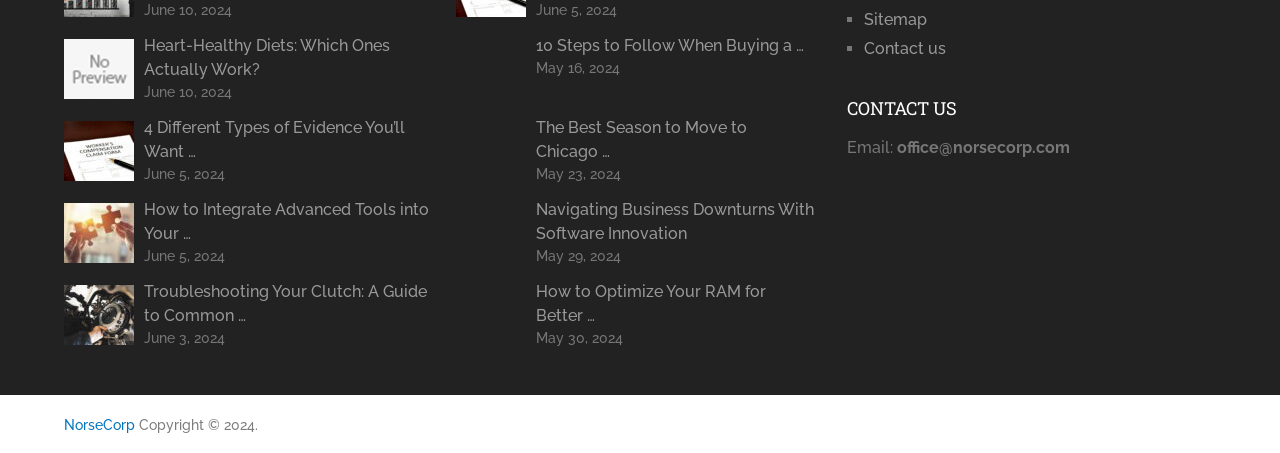What is the date of the first article?
Provide a detailed answer to the question, using the image to inform your response.

I found the date of the first article by looking at the StaticText element with the text 'June 10, 2024' which is located at the top of the webpage.